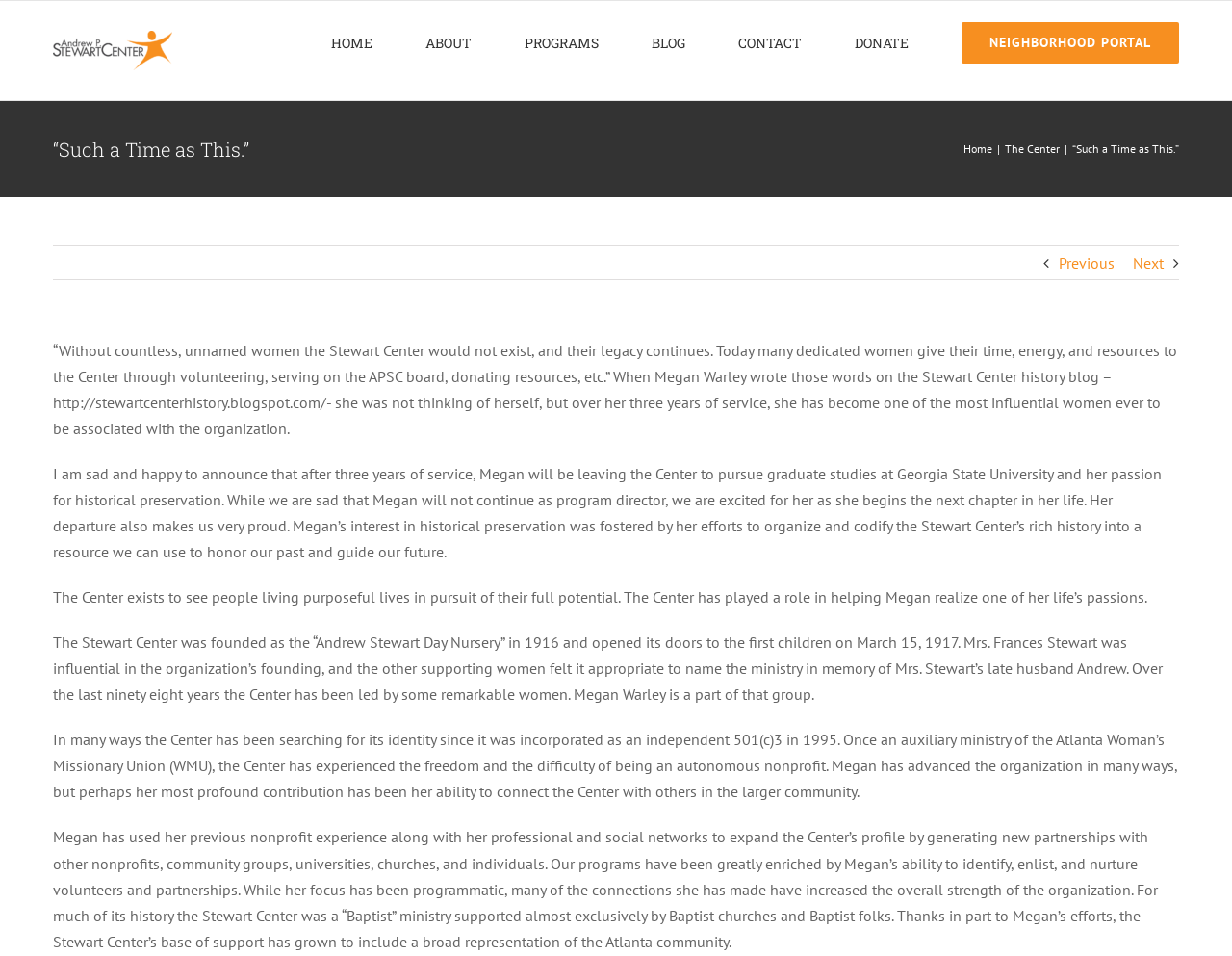Please indicate the bounding box coordinates for the clickable area to complete the following task: "Click the 'Previous' link". The coordinates should be specified as four float numbers between 0 and 1, i.e., [left, top, right, bottom].

[0.859, 0.258, 0.905, 0.292]